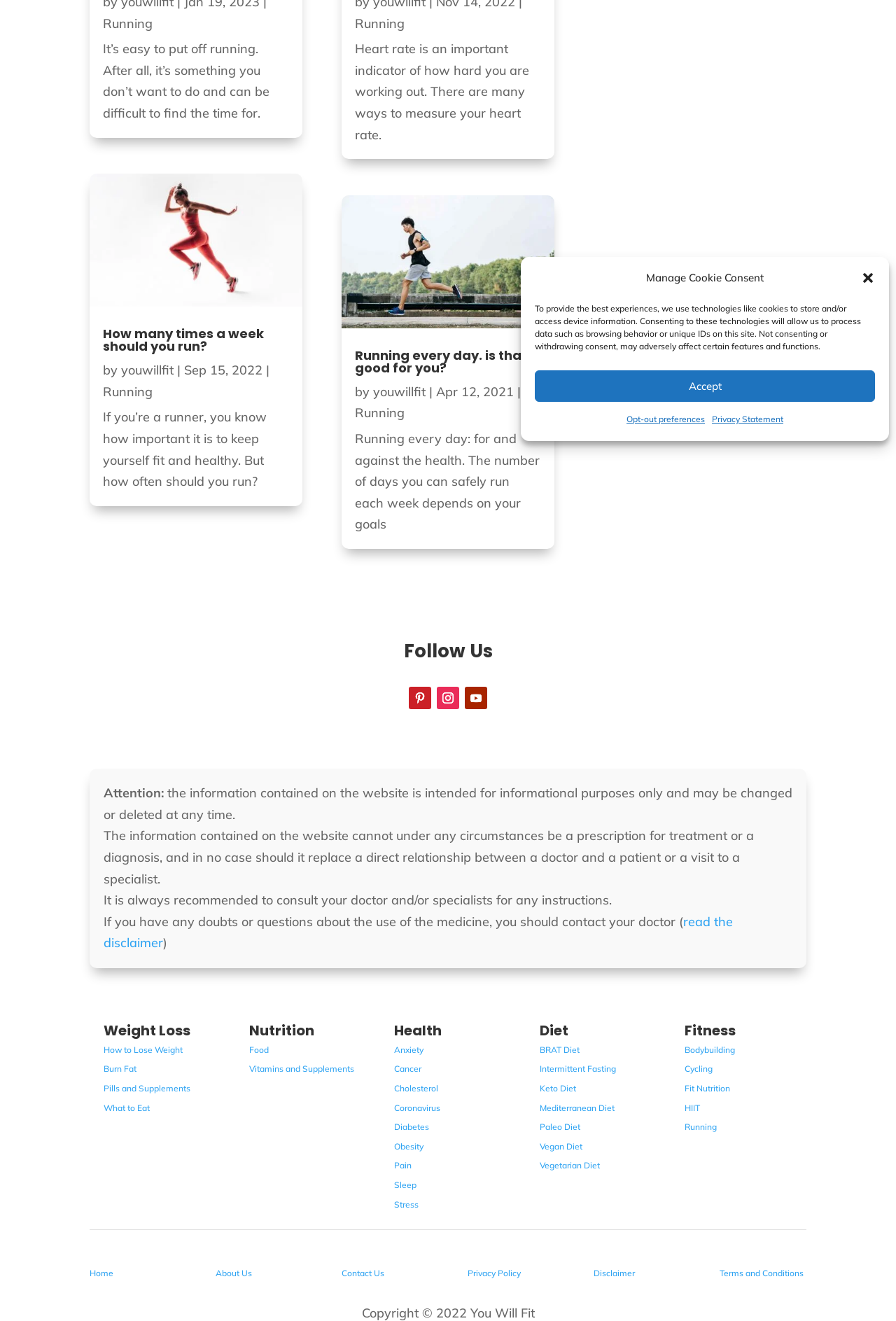Given the description "What to Eat", determine the bounding box of the corresponding UI element.

[0.116, 0.834, 0.167, 0.842]